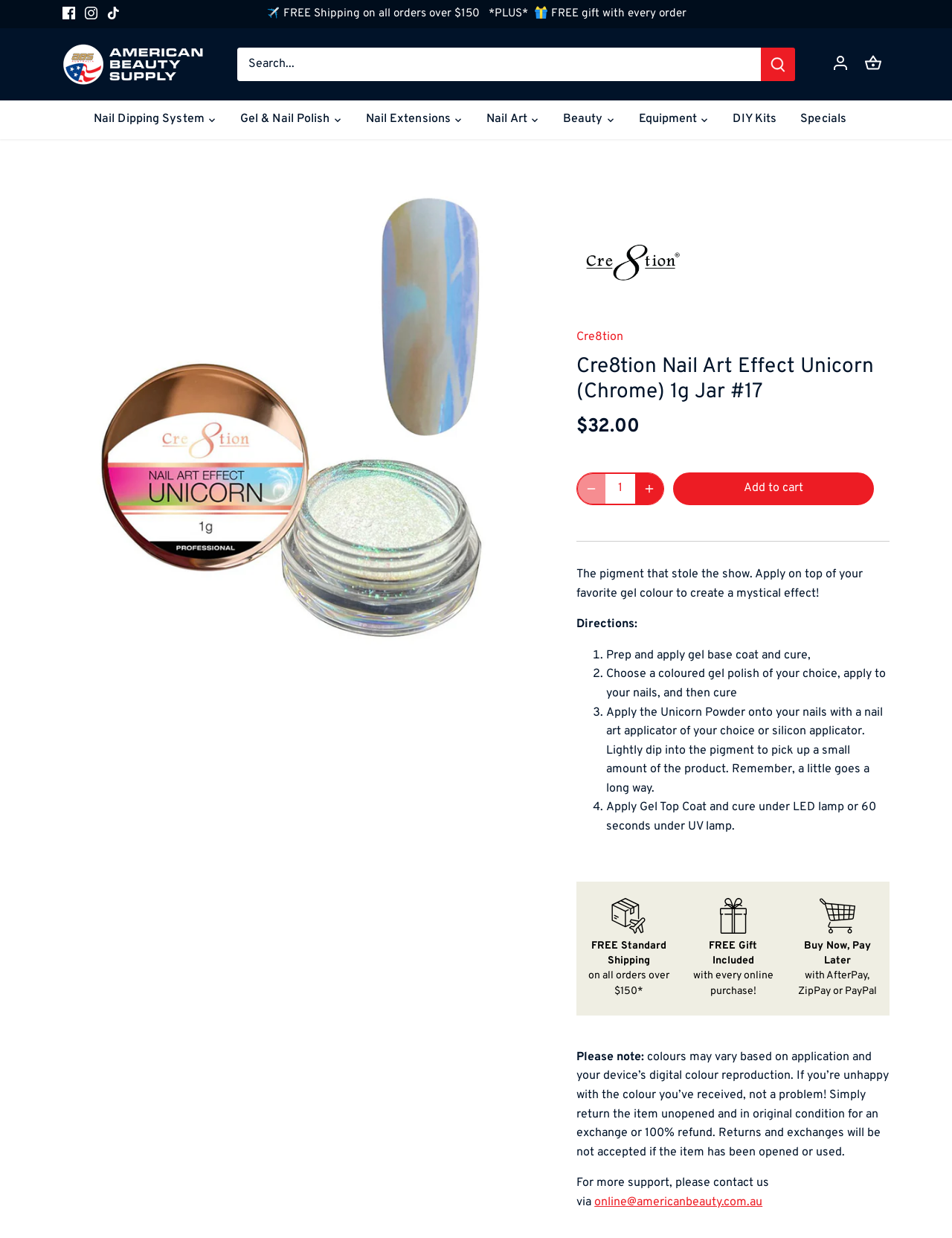Indicate the bounding box coordinates of the clickable region to achieve the following instruction: "View nail dipping system products."

[0.098, 0.081, 0.227, 0.113]